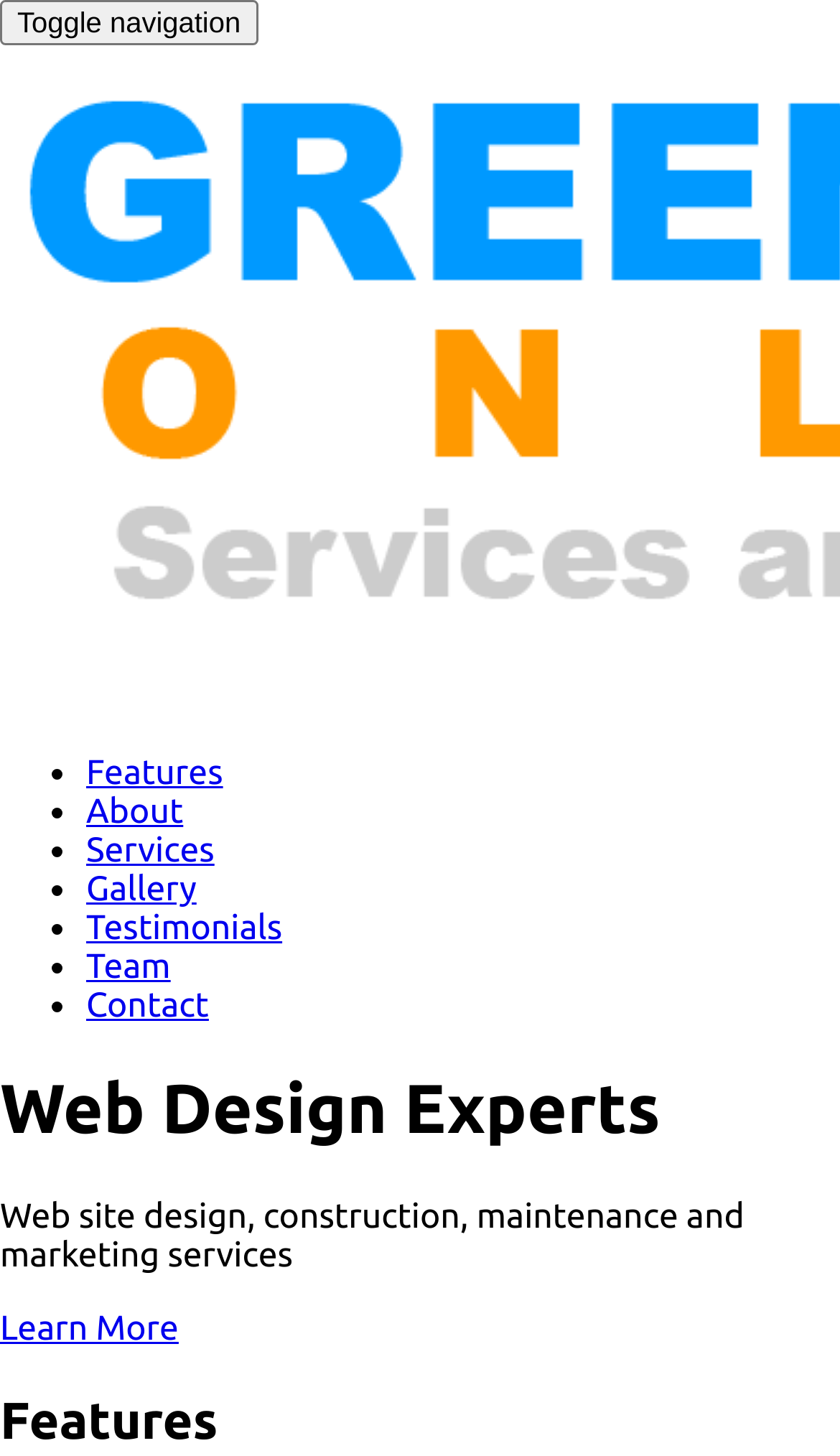Please identify the bounding box coordinates of the area that needs to be clicked to follow this instruction: "View features".

[0.103, 0.518, 0.266, 0.544]